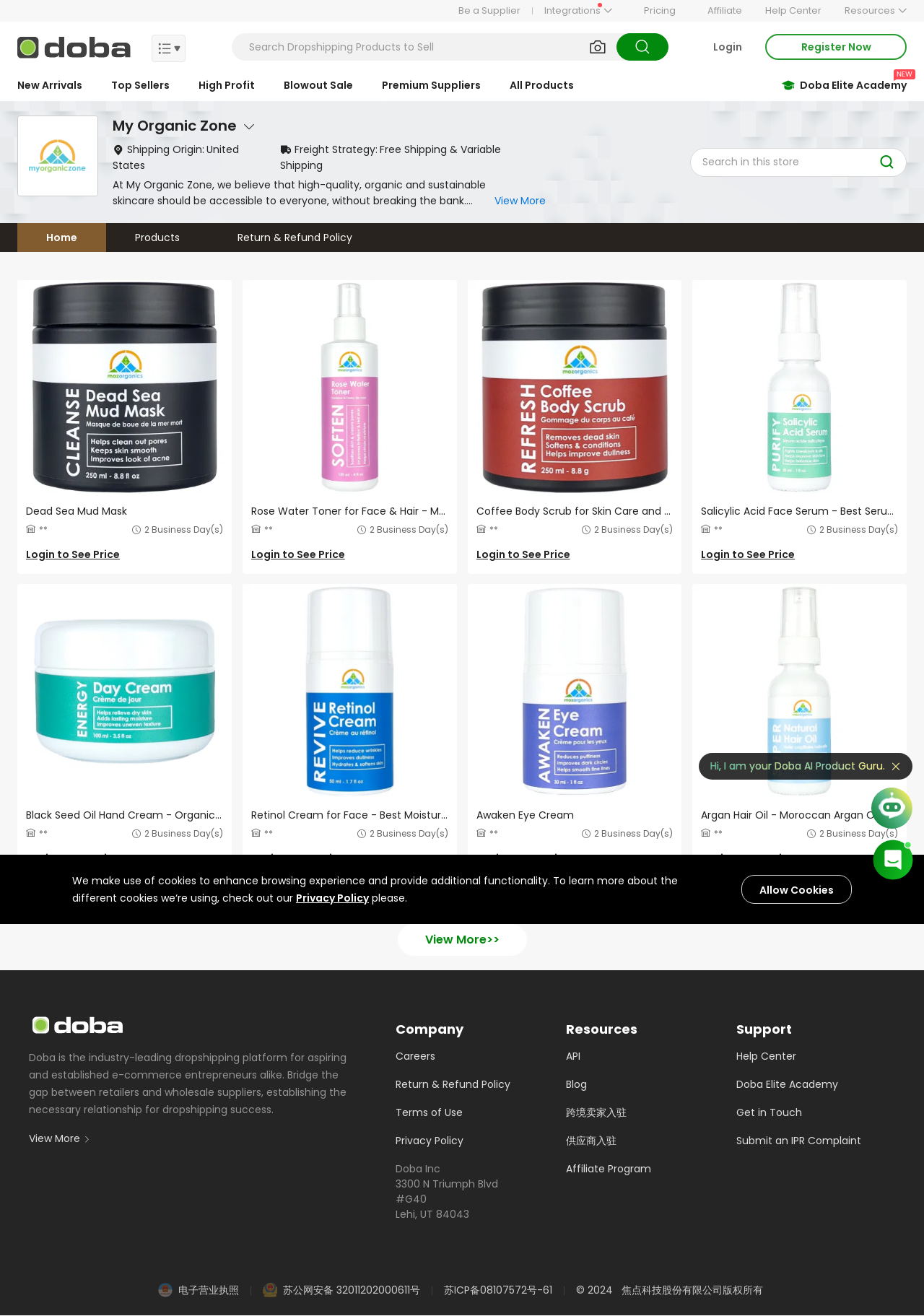Identify the bounding box coordinates of the element to click to follow this instruction: 'Search in this store'. Ensure the coordinates are four float values between 0 and 1, provided as [left, top, right, bottom].

[0.76, 0.117, 0.93, 0.129]